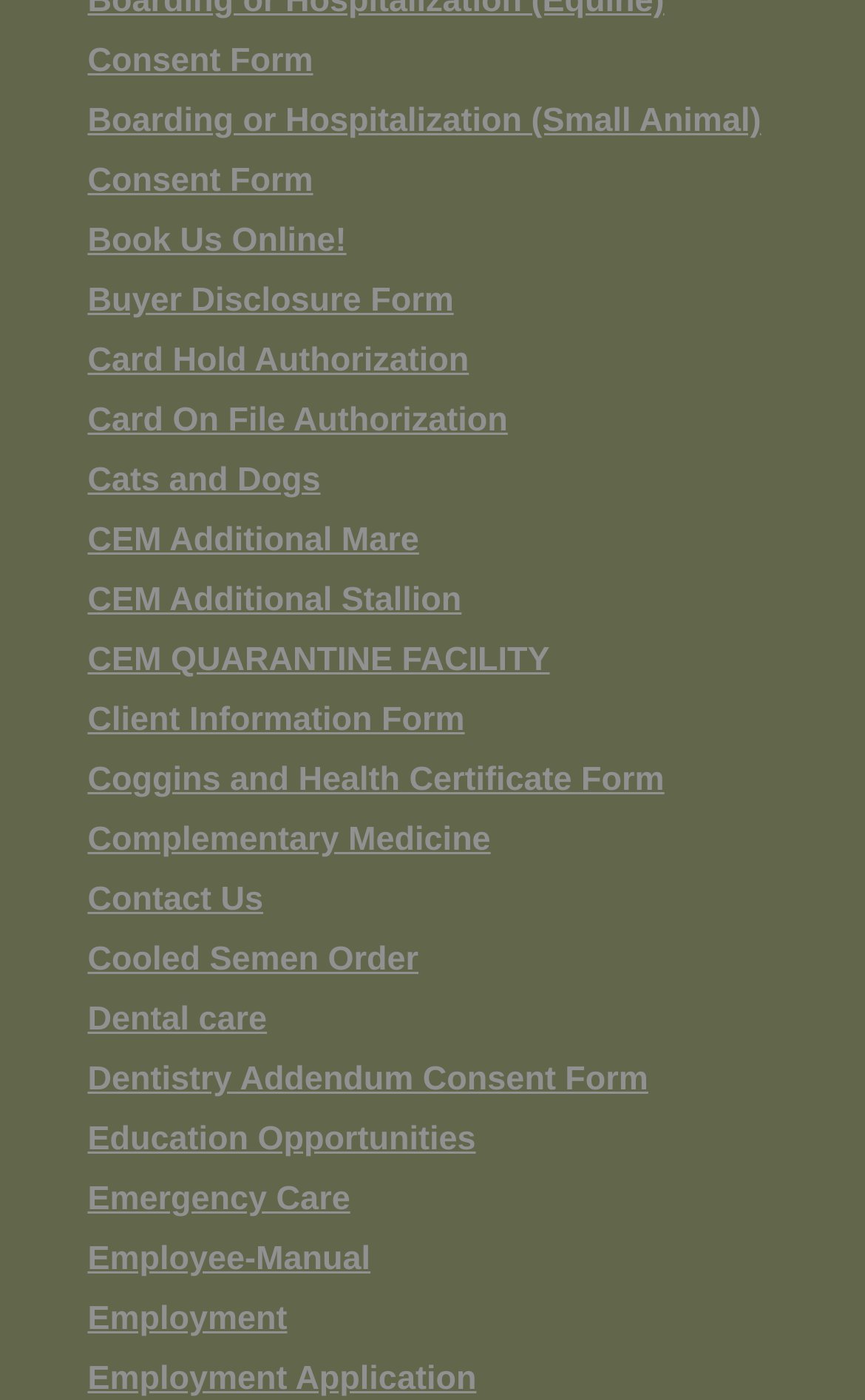Please identify the bounding box coordinates of the element I need to click to follow this instruction: "Access Client Information Form".

[0.101, 0.501, 0.537, 0.528]